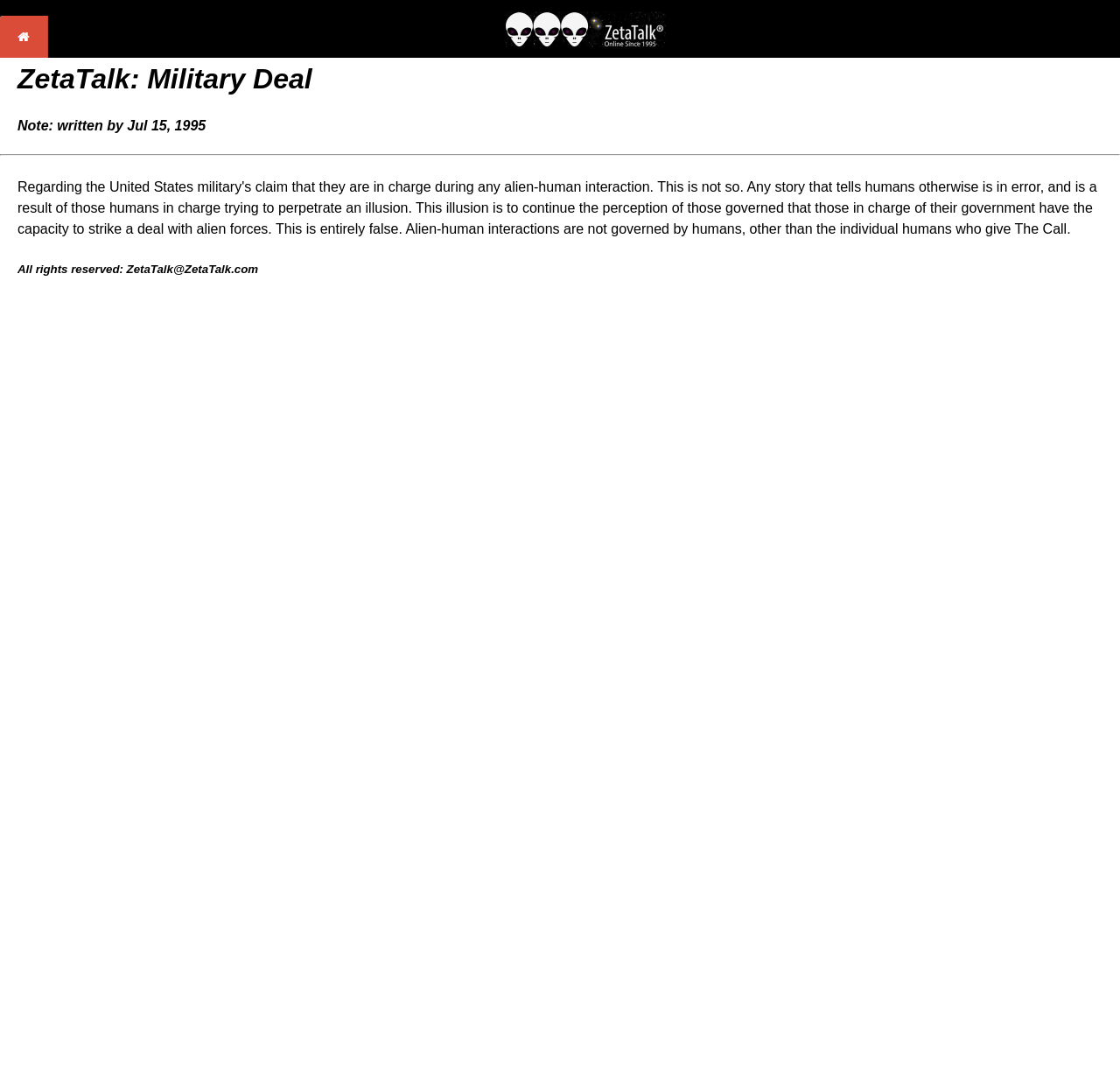Locate the bounding box of the UI element described by: "here" in the given webpage screenshot.

None